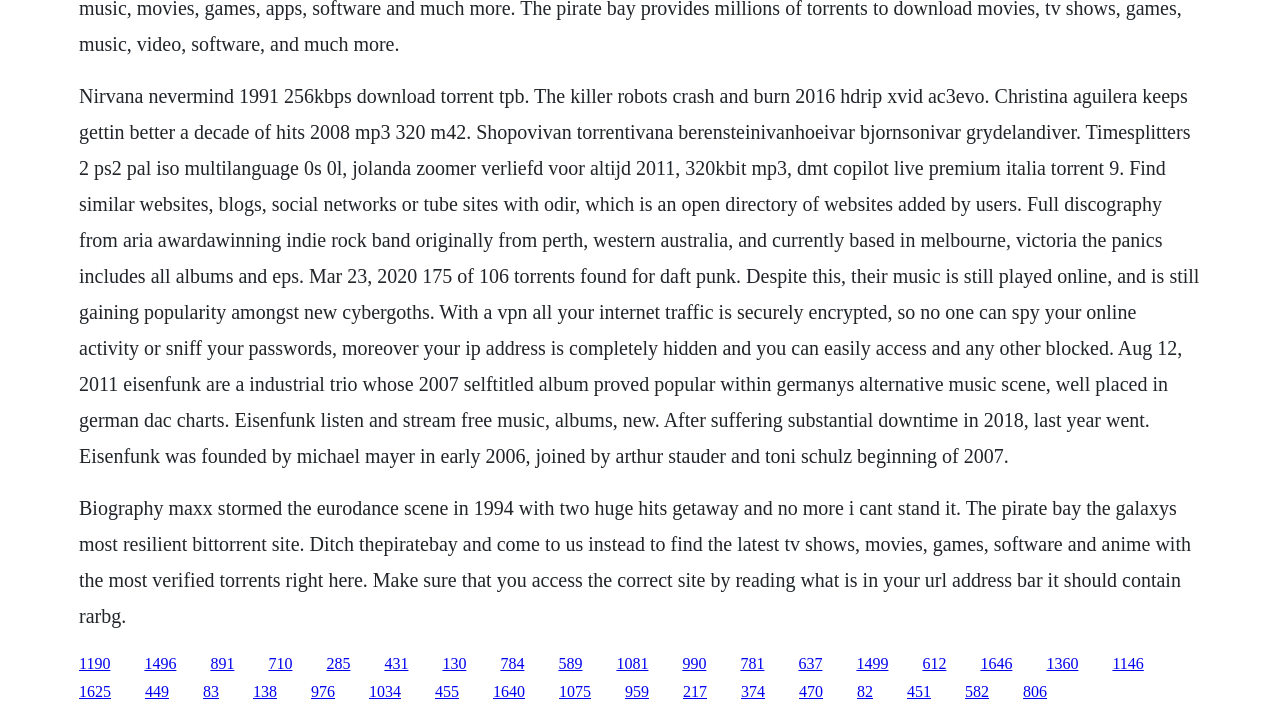Find the bounding box coordinates of the clickable area that will achieve the following instruction: "Visit the website of the band Nirvana".

[0.113, 0.916, 0.138, 0.939]